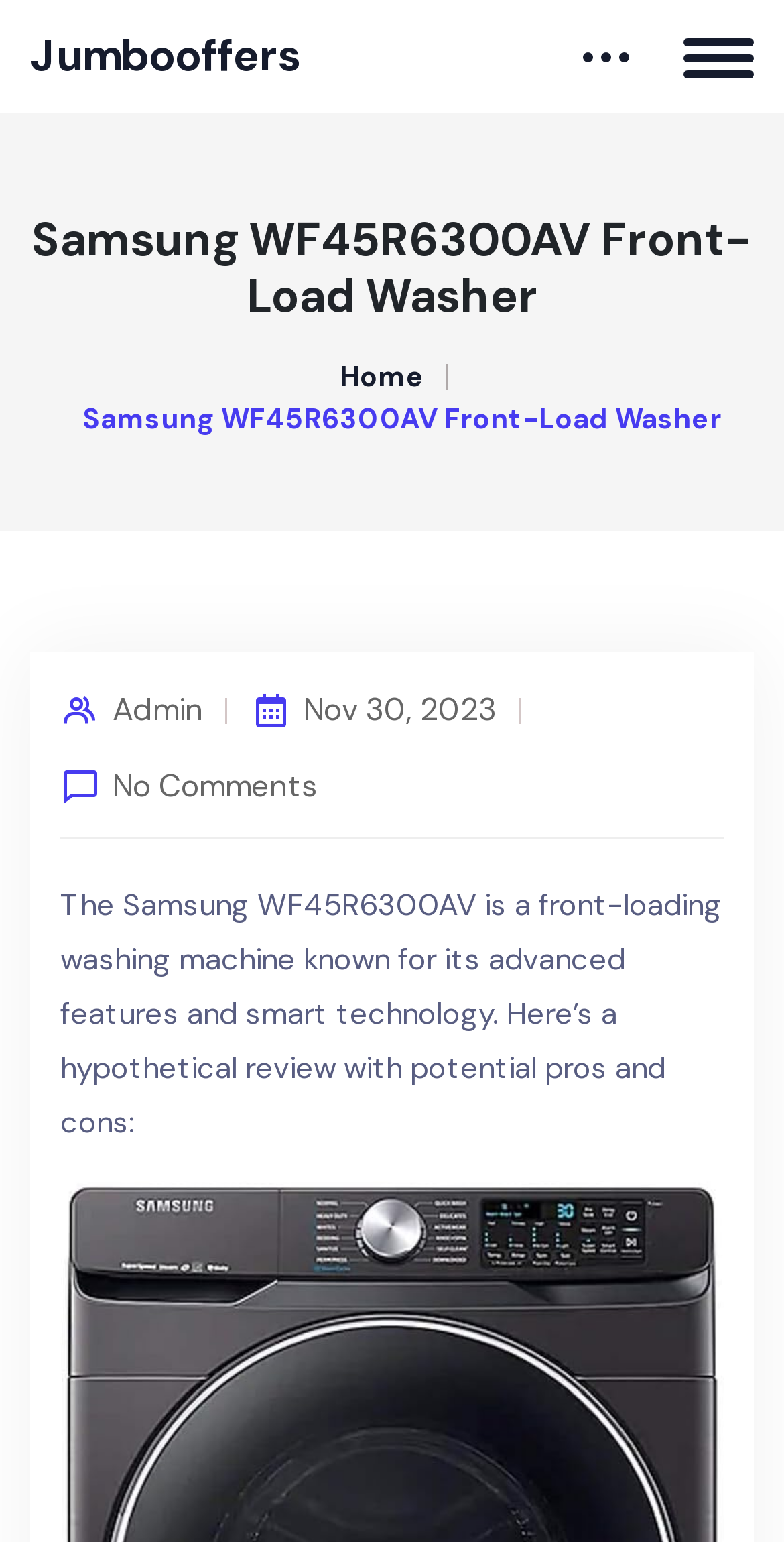How many comments does the review have?
Look at the screenshot and respond with a single word or phrase.

No Comments